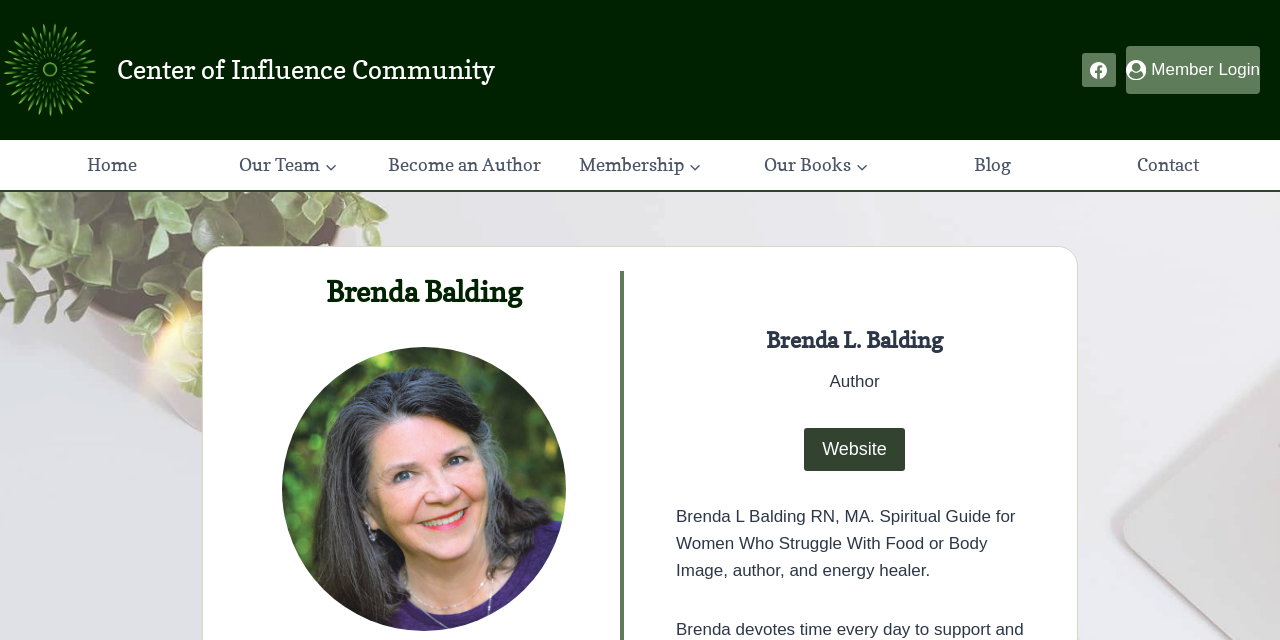Determine the bounding box coordinates for the area that should be clicked to carry out the following instruction: "visit Facebook page".

[0.845, 0.083, 0.872, 0.136]